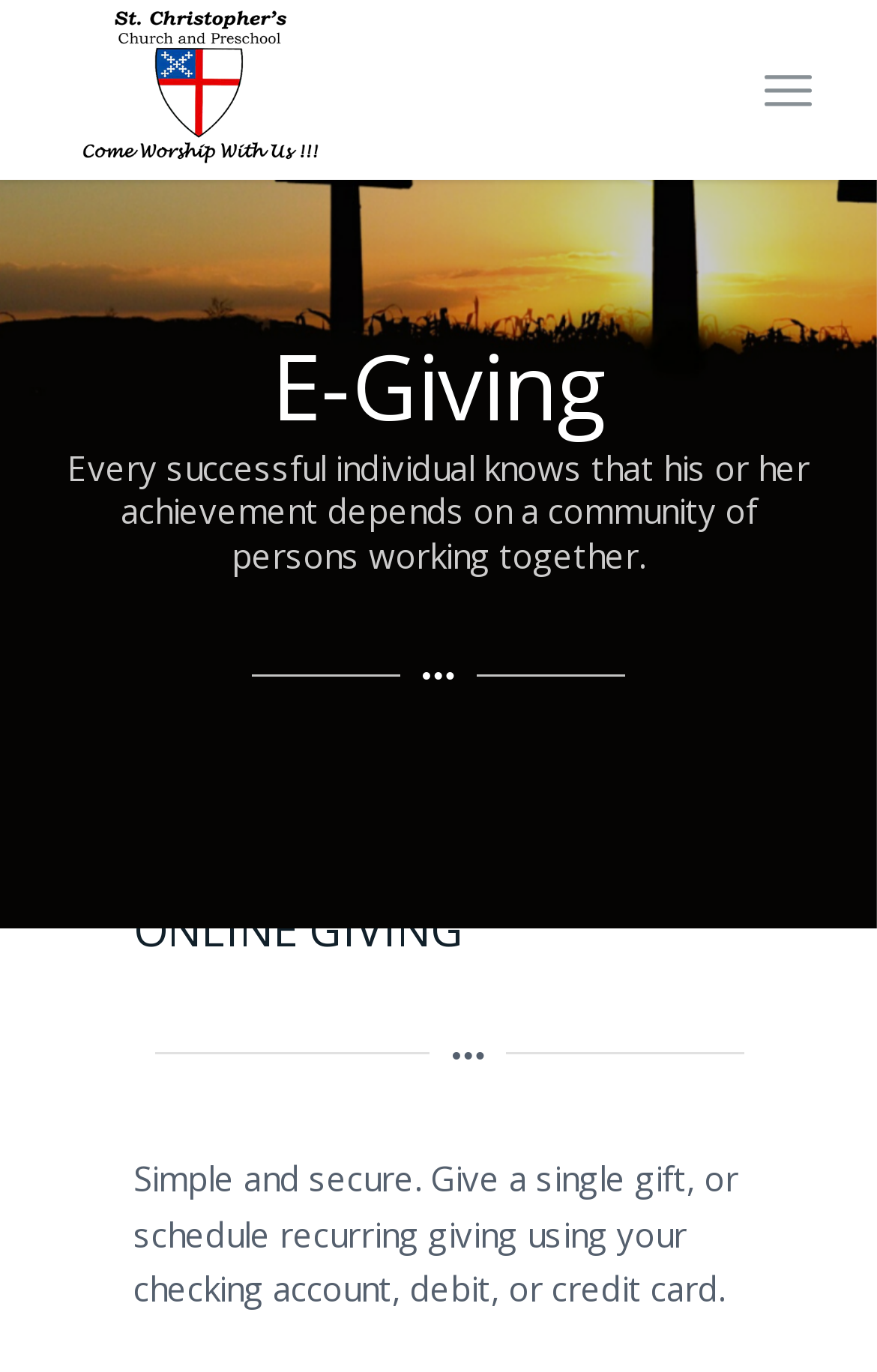Give the bounding box coordinates for the element described by: "Menu".

[0.871, 0.026, 0.925, 0.105]